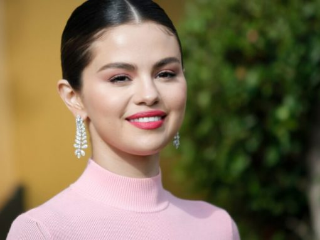What is the dominant color of the background?
Carefully analyze the image and provide a thorough answer to the question.

Although the background is softly blurred, the caption mentions 'hints of greenery', suggesting that the dominant color of the background is green.